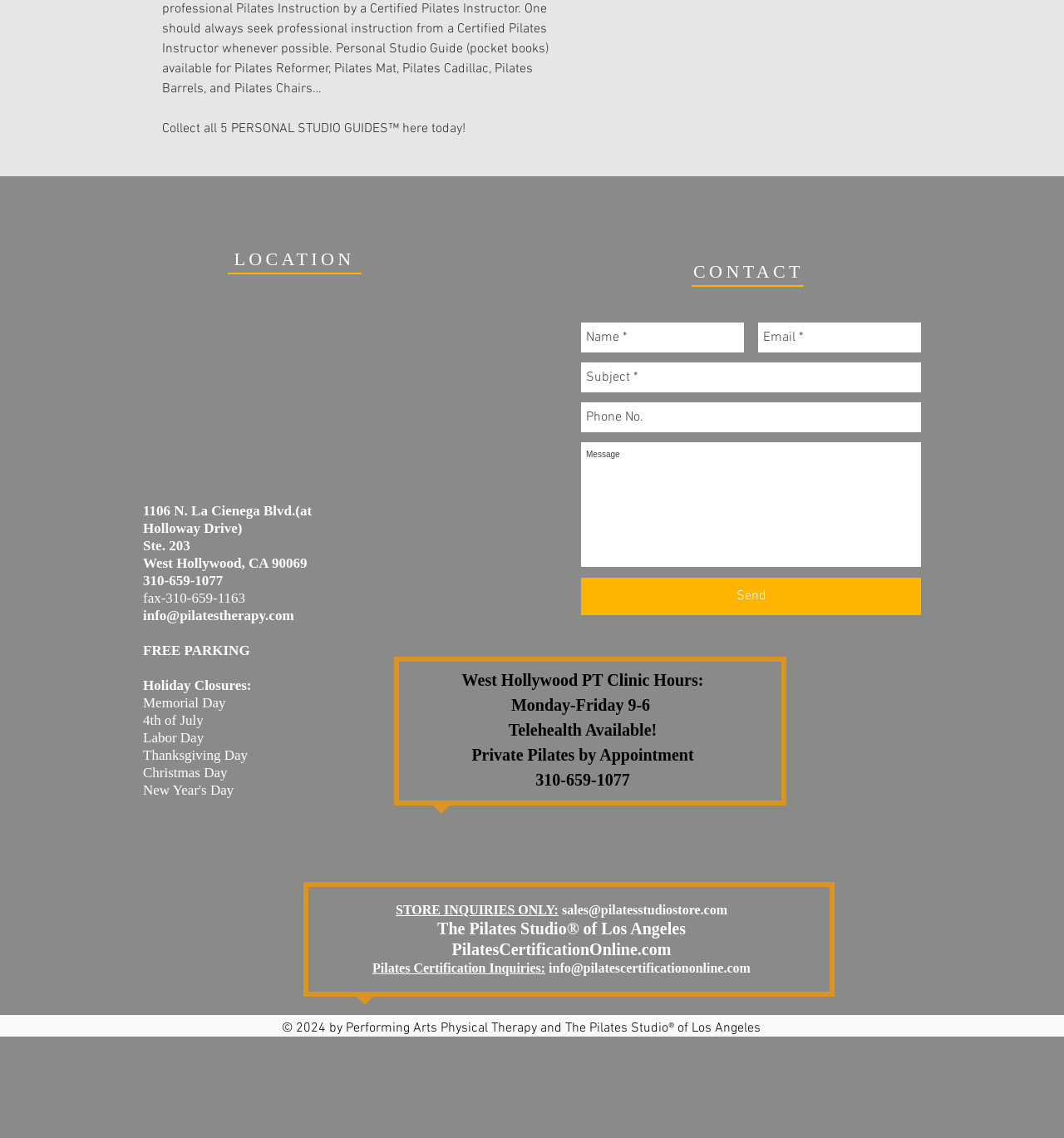Locate the bounding box coordinates of the clickable area to execute the instruction: "Contact sales@pilatesstudiostore.com". Provide the coordinates as four float numbers between 0 and 1, represented as [left, top, right, bottom].

[0.528, 0.793, 0.684, 0.806]